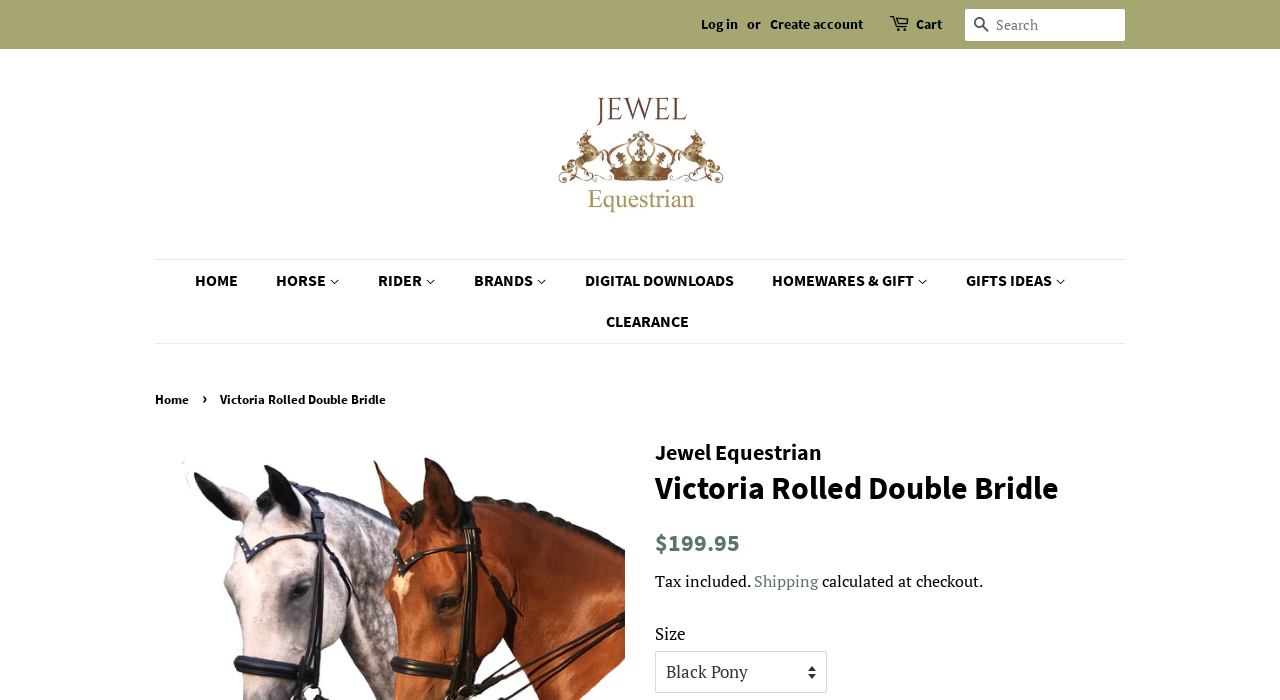Please identify the bounding box coordinates of the element's region that needs to be clicked to fulfill the following instruction: "Search for products". The bounding box coordinates should consist of four float numbers between 0 and 1, i.e., [left, top, right, bottom].

[0.754, 0.012, 0.779, 0.059]